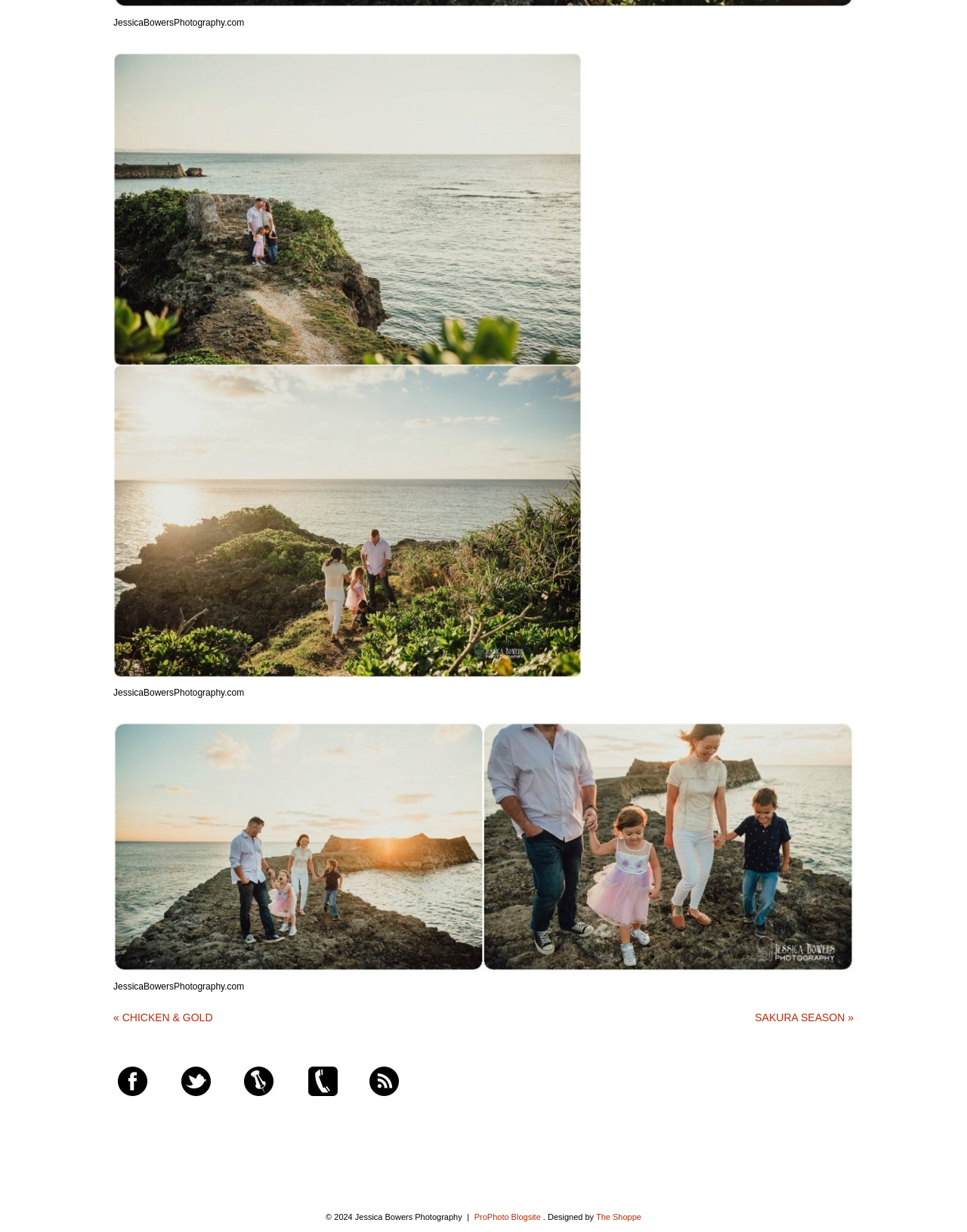Please analyze the image and give a detailed answer to the question:
How many links are at the bottom of the page?

There are six link elements at the bottom of the page, including the links to 'ProPhoto Blogsite' and 'The Shoppe', as well as four other links with no text.